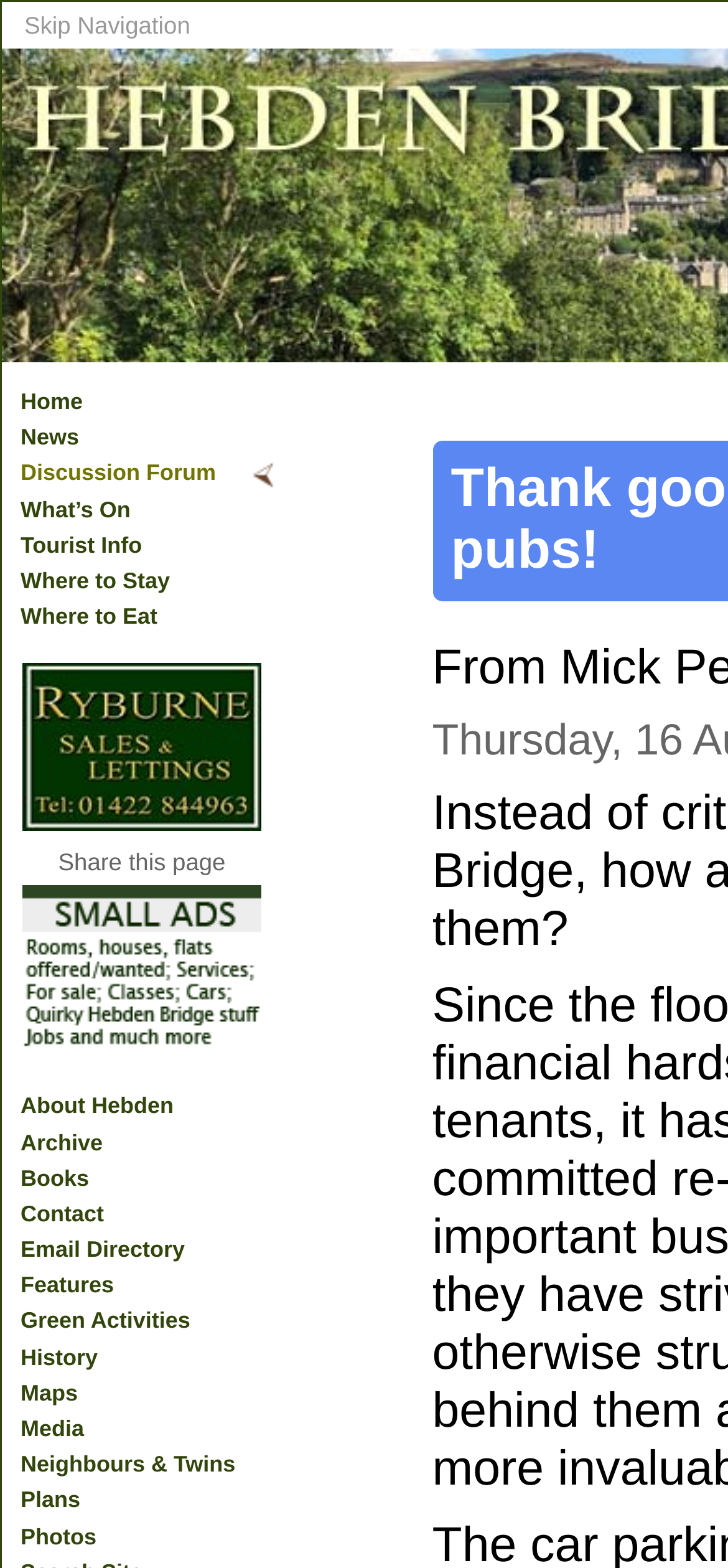Deliver a detailed narrative of the webpage's visual and textual elements.

The webpage is a forum discussion page titled "HebWeb Forum 2018 - Thank goodness for Hebden Bridge pubs!" with a focus on supporting and cheering for the pubs in Hebden Bridge. 

At the top left, there is a "Skip Navigation" link, followed by a row of links including "Home", "News", "Discussion Forum", "What's On", "Tourist Info", "Where to Stay", and "Where to Eat". 

Below these links, there is a prominent link to "Ryburne" accompanied by an image of the same name. 

To the right of the "Ryburne" link, there is a "Share this page" text, and next to it, a link with an image. 

Further down, there is a long list of links, including "About Hebden", "Archive", "Books", "Contact", "Email Directory", "Features", "Green Activities", "History", "Maps", "Media", "Neighbours & Twins", "Plans", and "Photos". These links are arranged in a vertical column, taking up most of the page's content area.